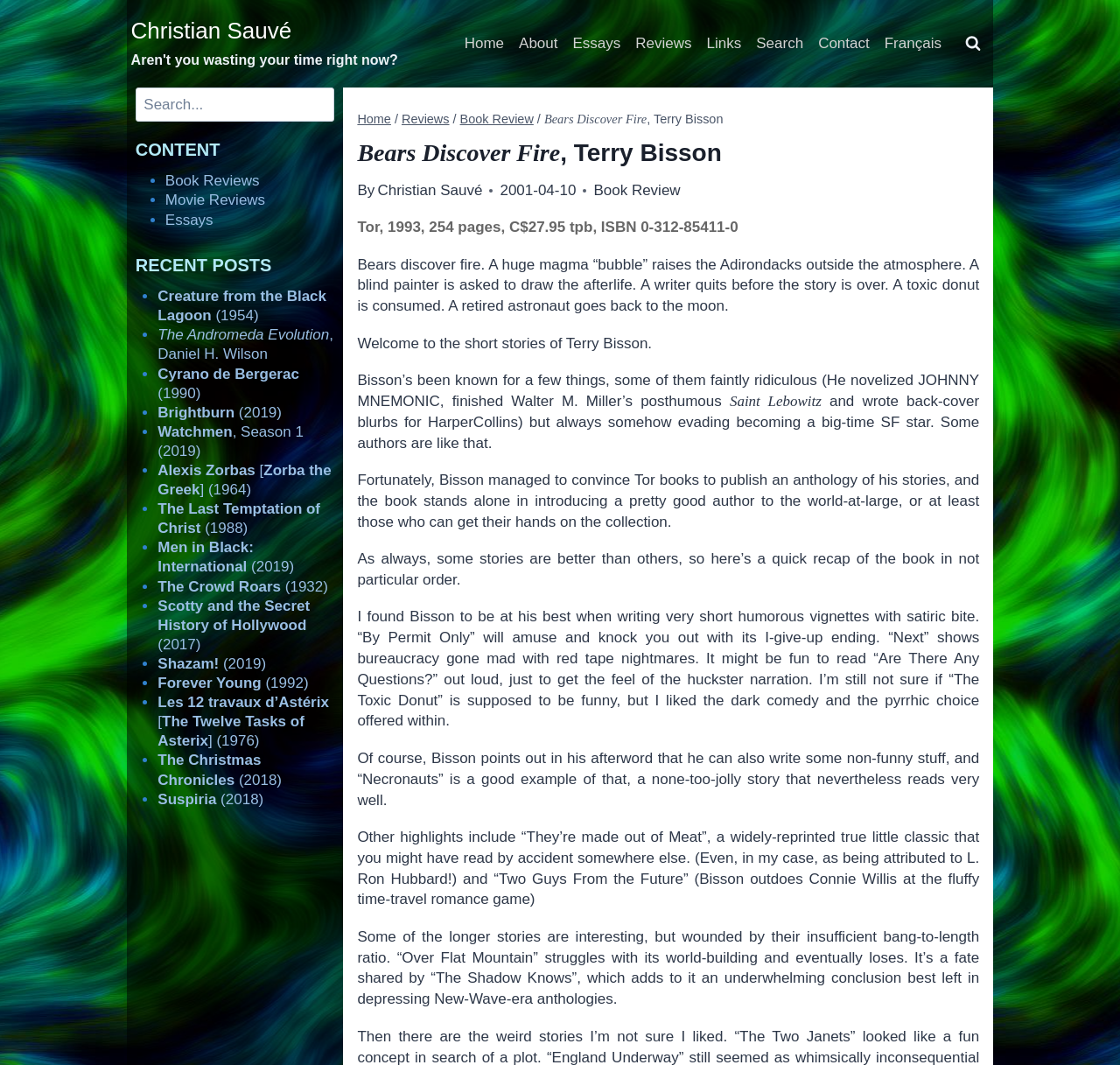Use a single word or phrase to respond to the question:
What is the publication date of the book being reviewed?

2001-04-10